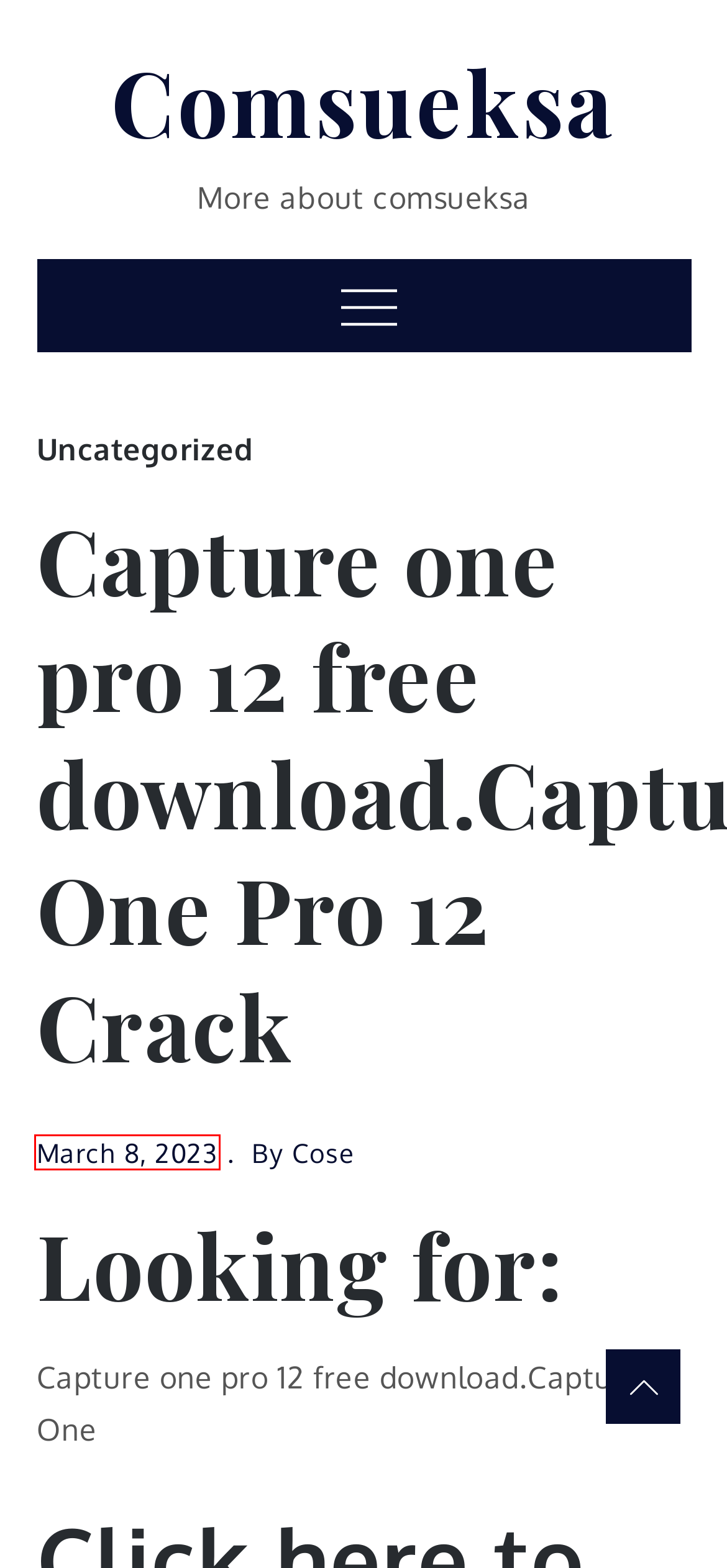You have a screenshot of a webpage with a red bounding box highlighting a UI element. Your task is to select the best webpage description that corresponds to the new webpage after clicking the element. Here are the descriptions:
A. March 2023 – Comsueksa
B. Uncategorized – Comsueksa
C. Cose – Comsueksa
D. Carbonite download windows 10 – Comsueksa
E. Privacy Policy – Comsueksa
F. God – Comsueksa
G. Comsueksa – More about comsueksa
H. Idn Poker On-line Poker Video Games Bk8 – Comsueksa

A